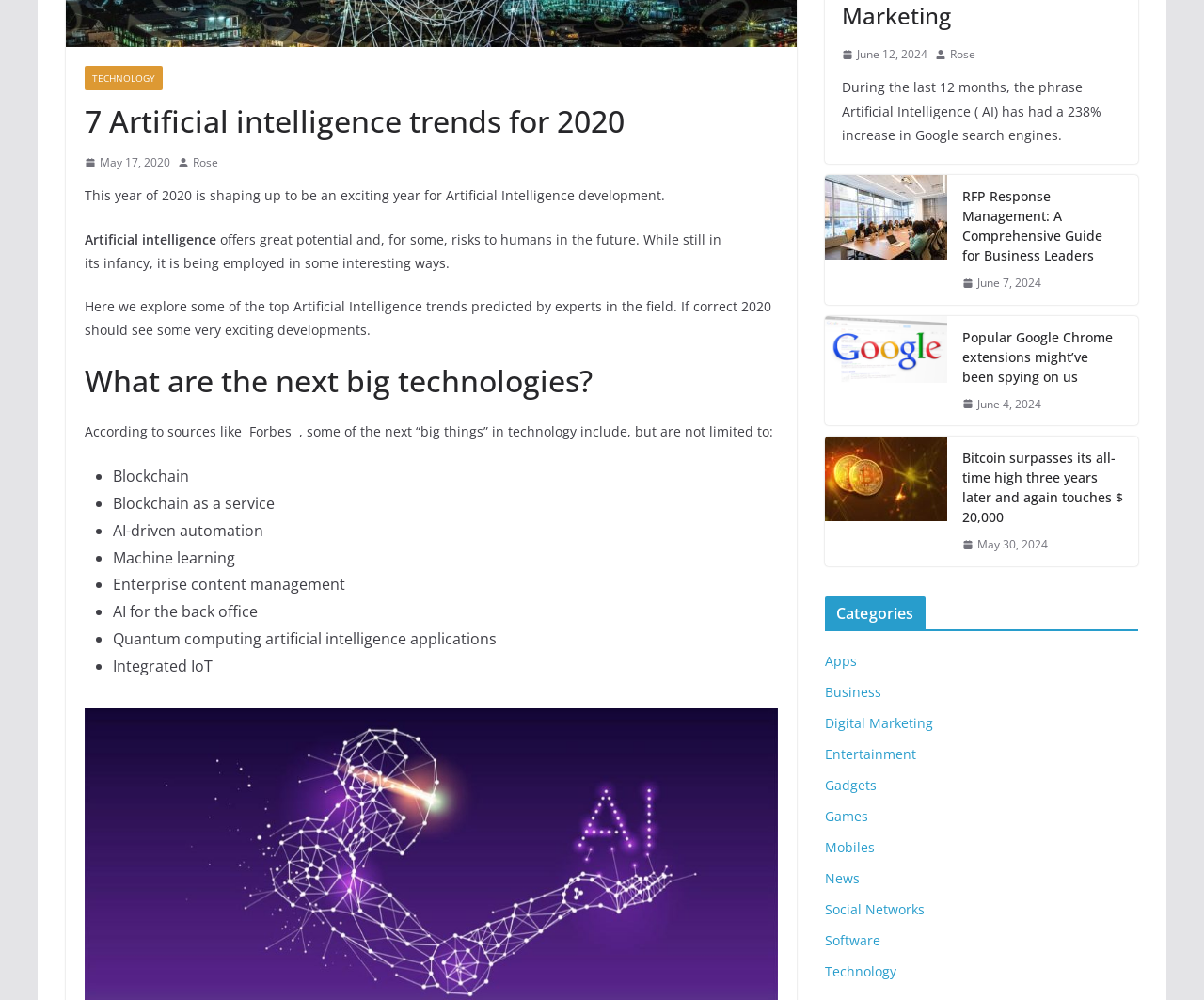Determine the bounding box coordinates of the UI element described below. Use the format (top-left x, top-left y, bottom-right x, bottom-right y) with floating point numbers between 0 and 1: May 17, 2020May 17, 2020

[0.07, 0.152, 0.141, 0.173]